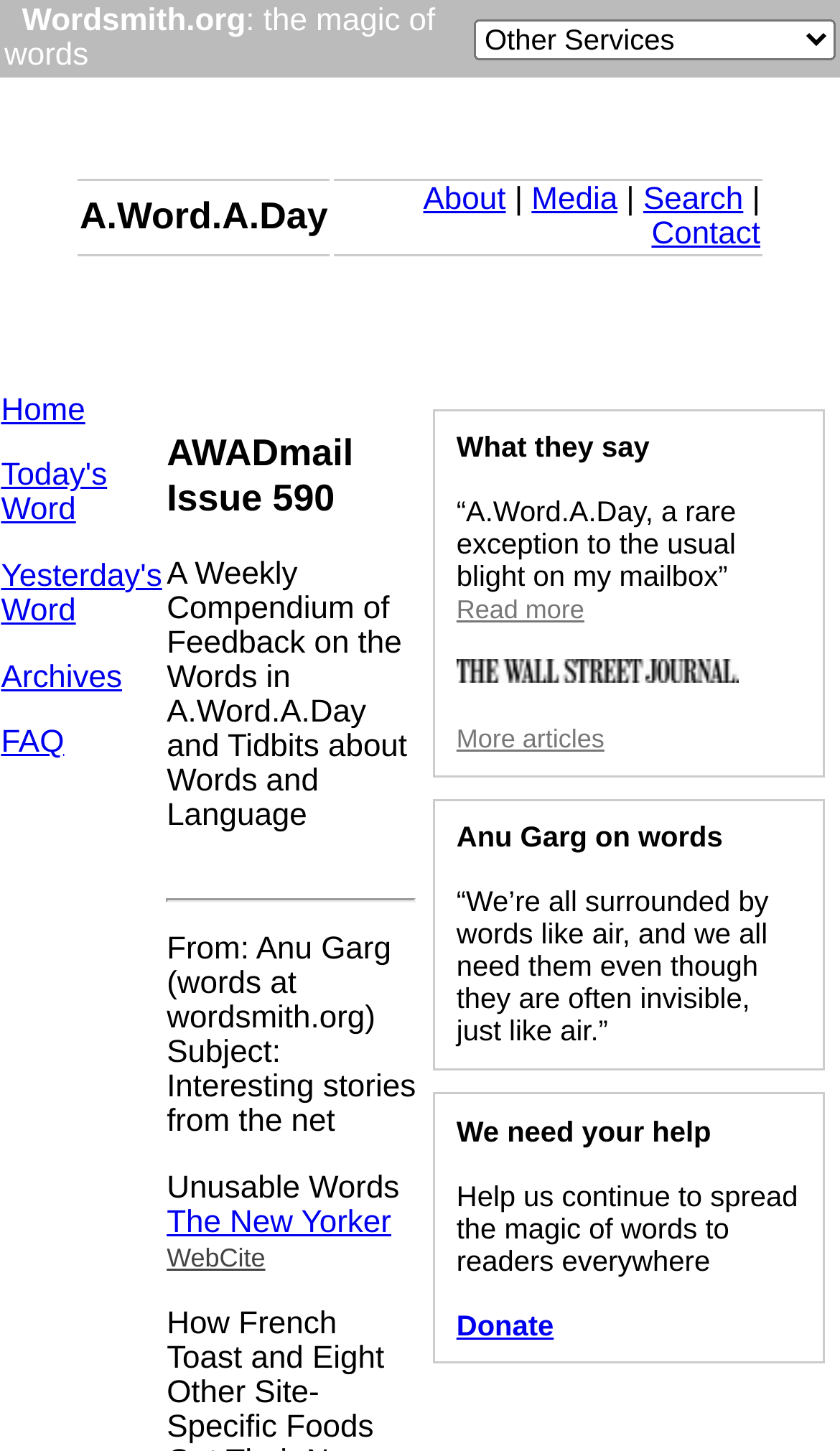Indicate the bounding box coordinates of the element that must be clicked to execute the instruction: "Explore the article about Melbourne Town Hall". The coordinates should be given as four float numbers between 0 and 1, i.e., [left, top, right, bottom].

None